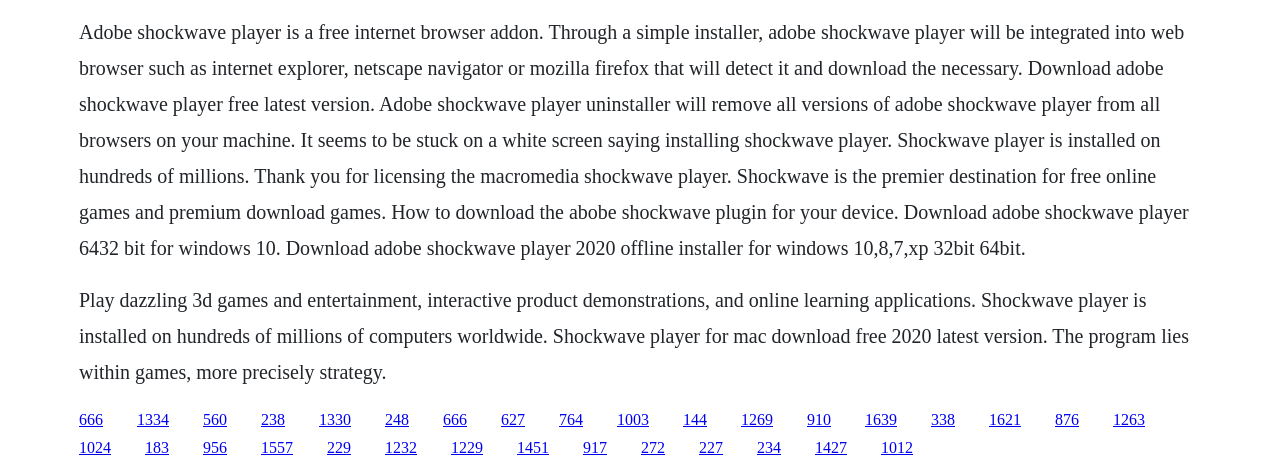Given the webpage screenshot, identify the bounding box of the UI element that matches this description: "1003".

[0.482, 0.872, 0.507, 0.908]